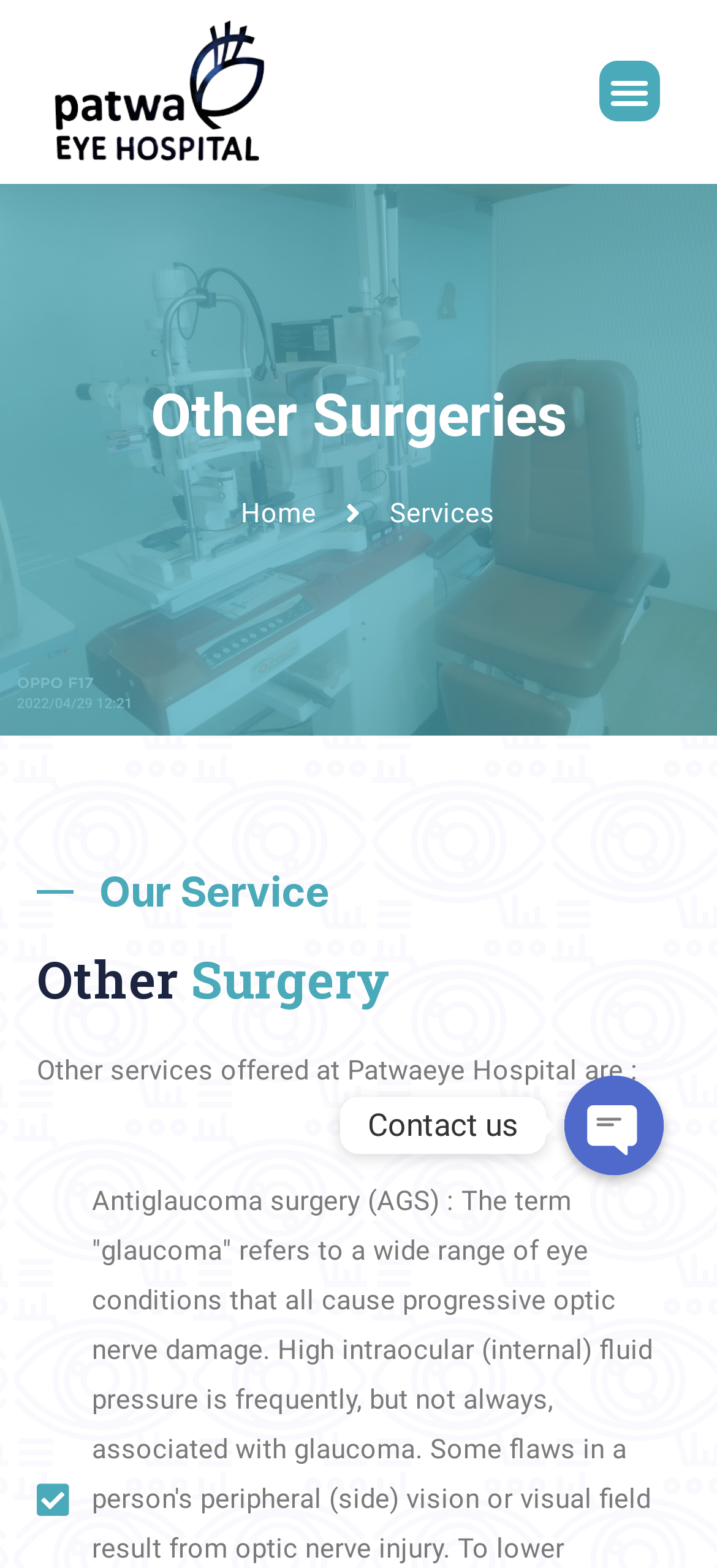Analyze the image and give a detailed response to the question:
What are the other services offered by the hospital?

The heading 'Other Surgery' and the static text 'Other services offered at Patwaeye Hospital are :' suggest that the hospital offers other surgeries as part of its services.